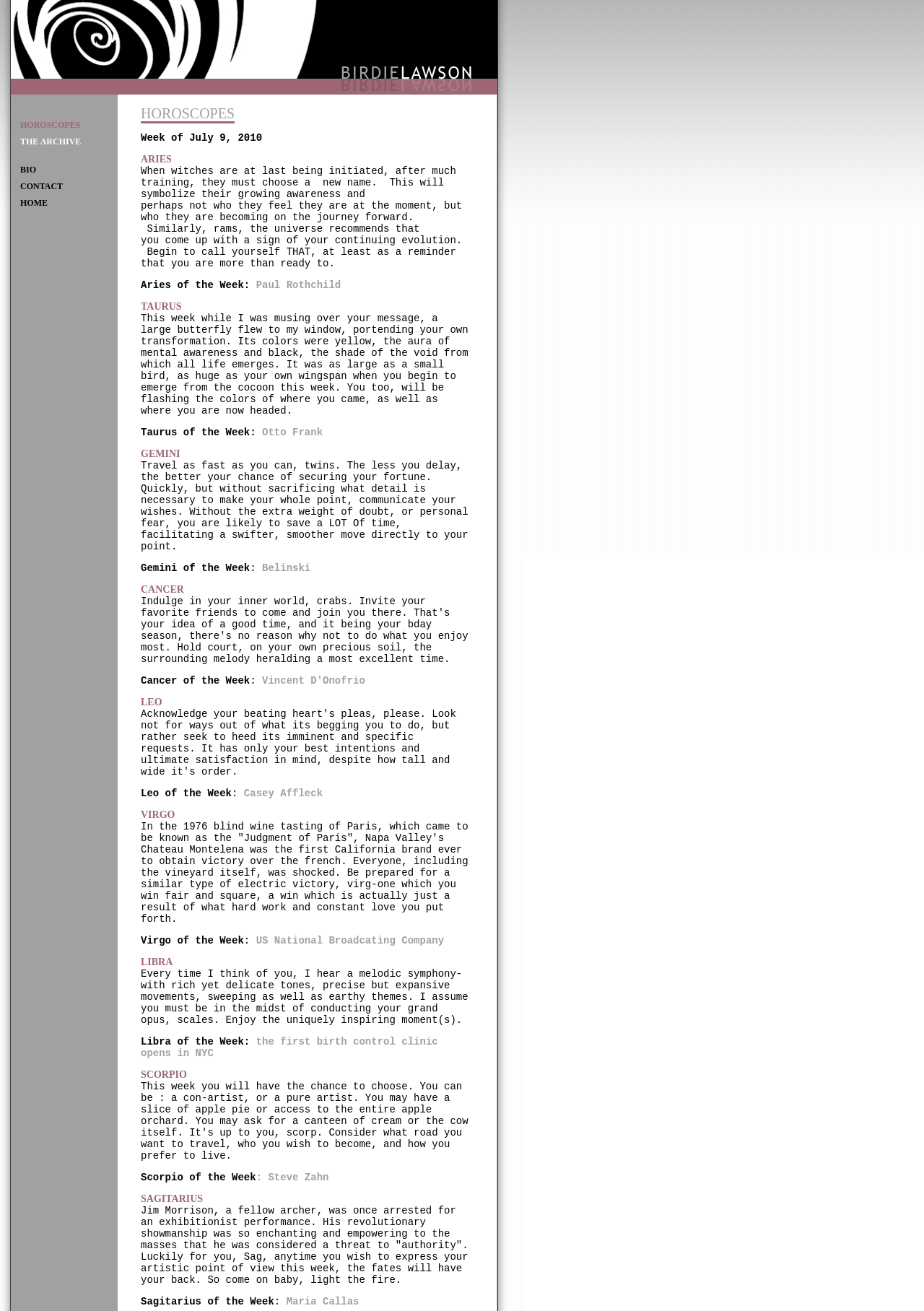Utilize the details in the image to give a detailed response to the question: What is the name of the energy specialist?

The name of the energy specialist can be found at the top of the webpage, which is 'Birdie Lawson | Energy Specialist'. This is the title of the webpage, indicating that Birdie Lawson is the energy specialist.